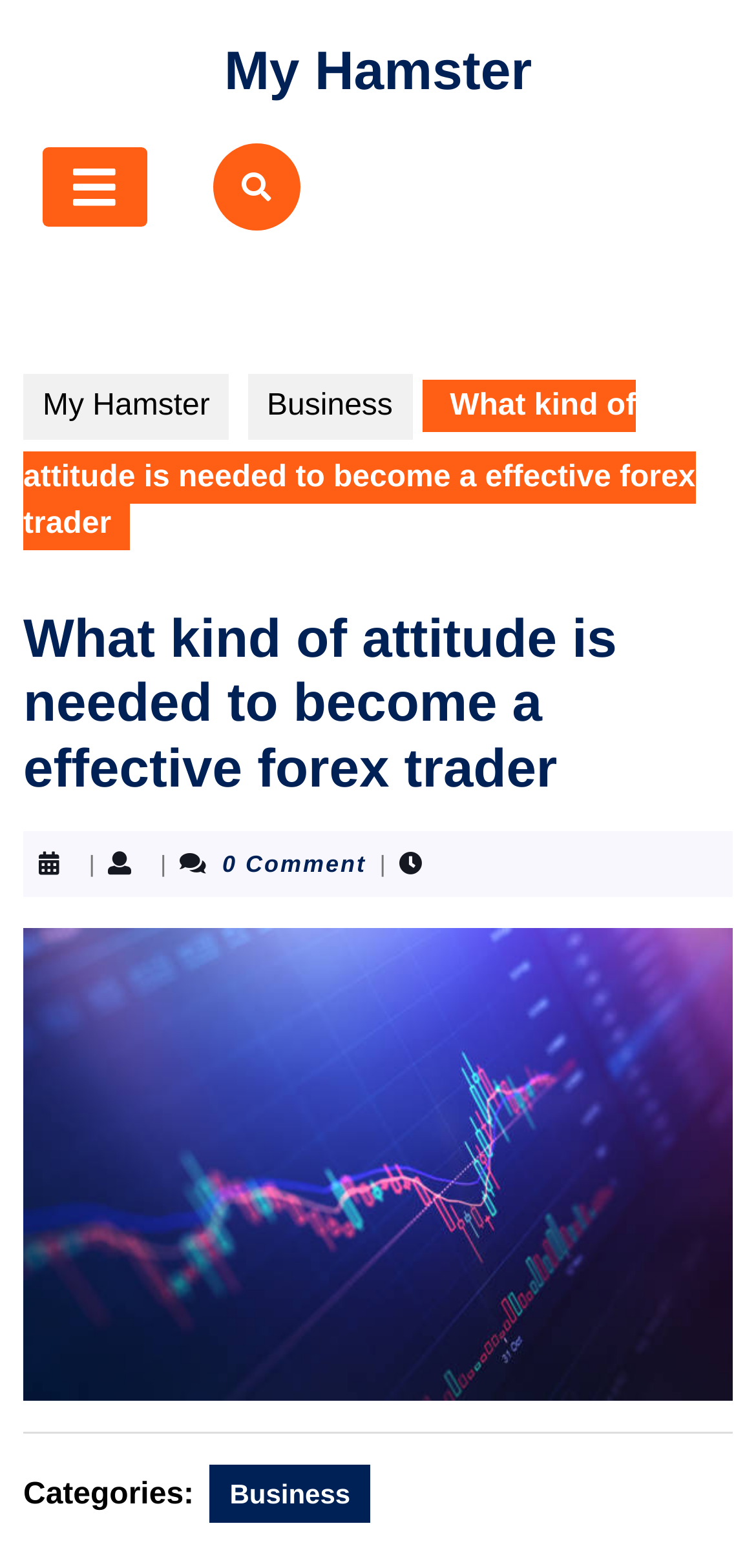What is the category of the post? Please answer the question using a single word or phrase based on the image.

Business